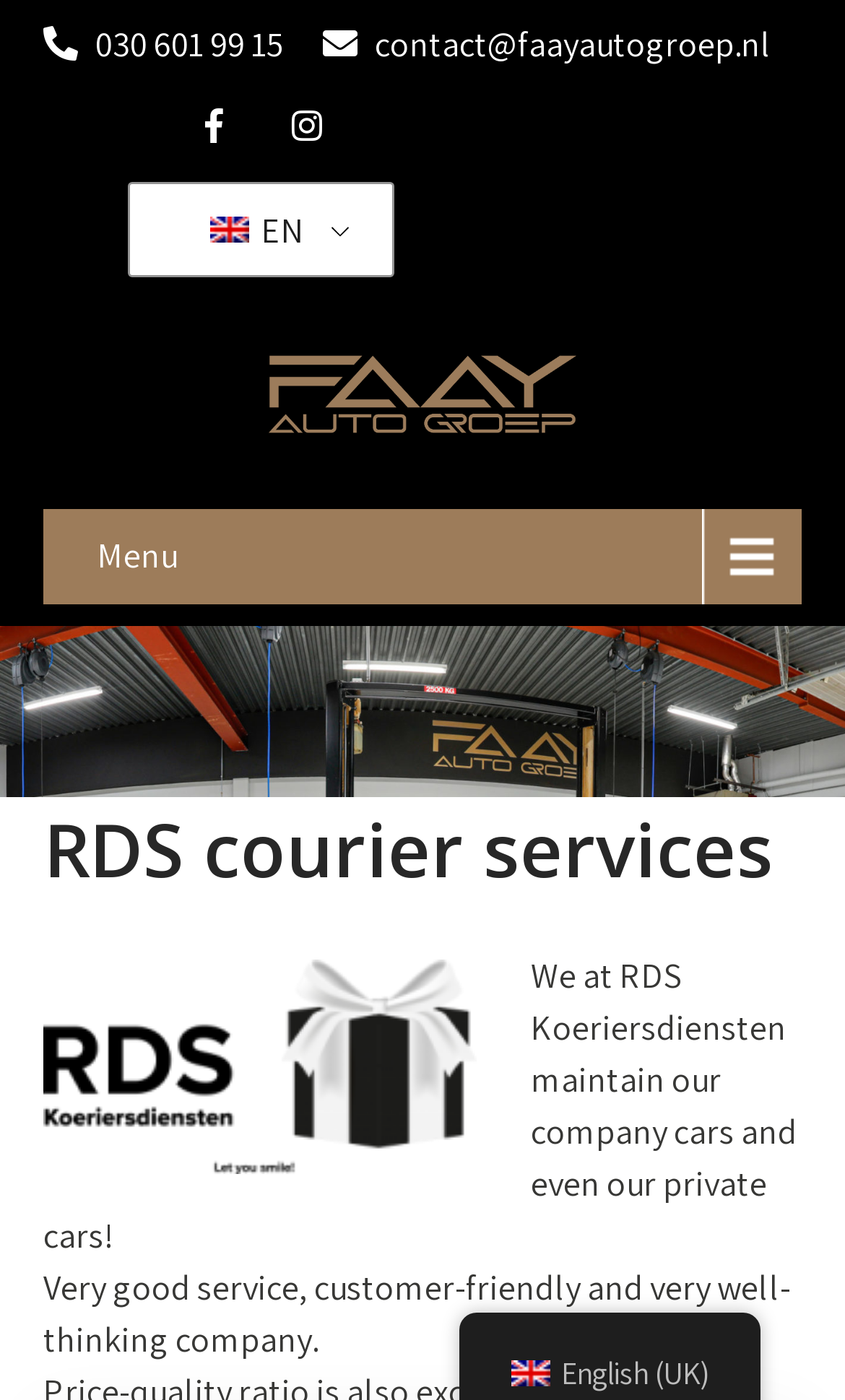What language is the website currently in?
Look at the image and answer the question with a single word or phrase.

English